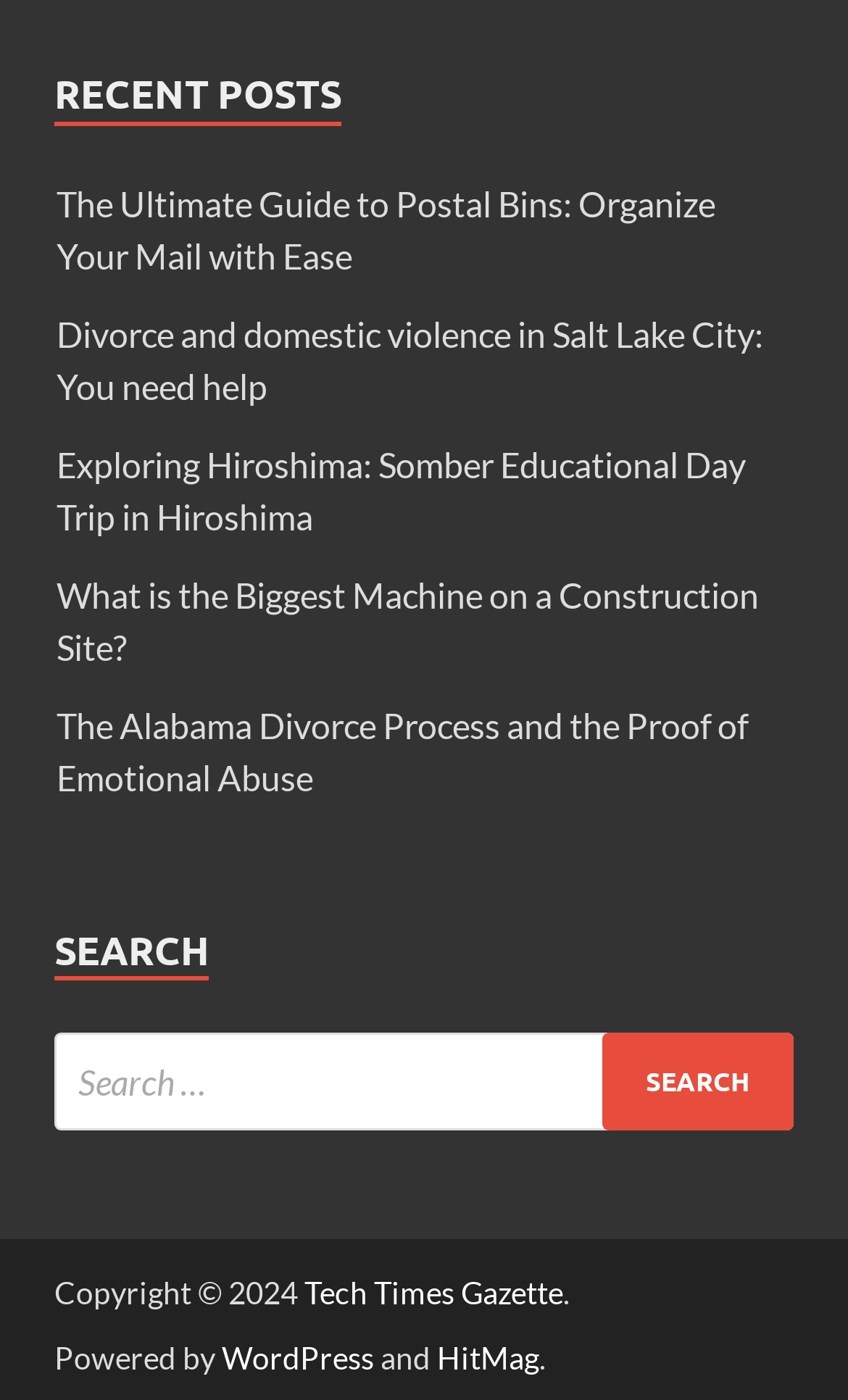Please specify the bounding box coordinates of the clickable section necessary to execute the following command: "Explore the article about Hiroshima".

[0.067, 0.316, 0.879, 0.383]